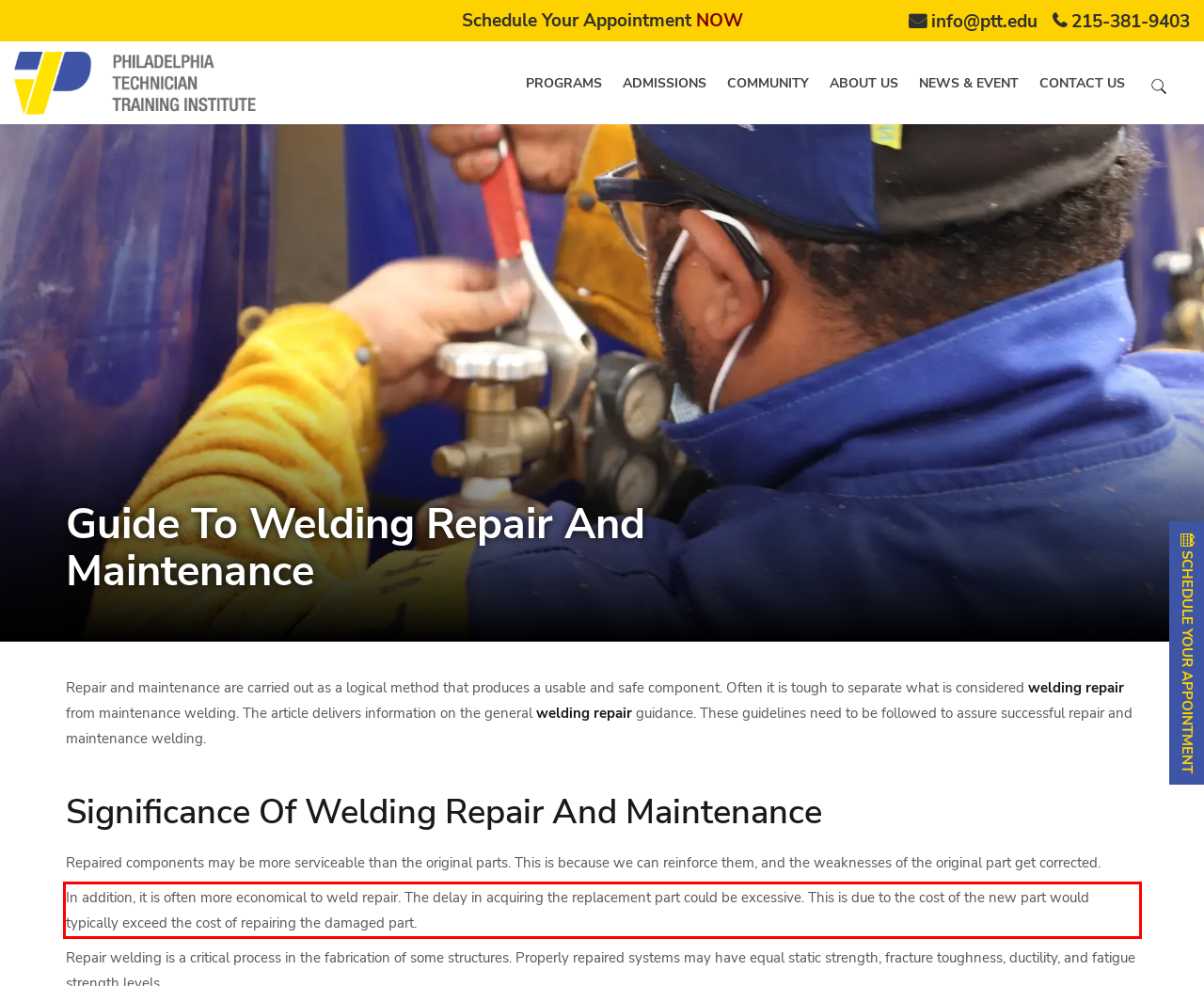Please look at the webpage screenshot and extract the text enclosed by the red bounding box.

In addition, it is often more economical to weld repair. The delay in acquiring the replacement part could be excessive. This is due to the cost of the new part would typically exceed the cost of repairing the damaged part.